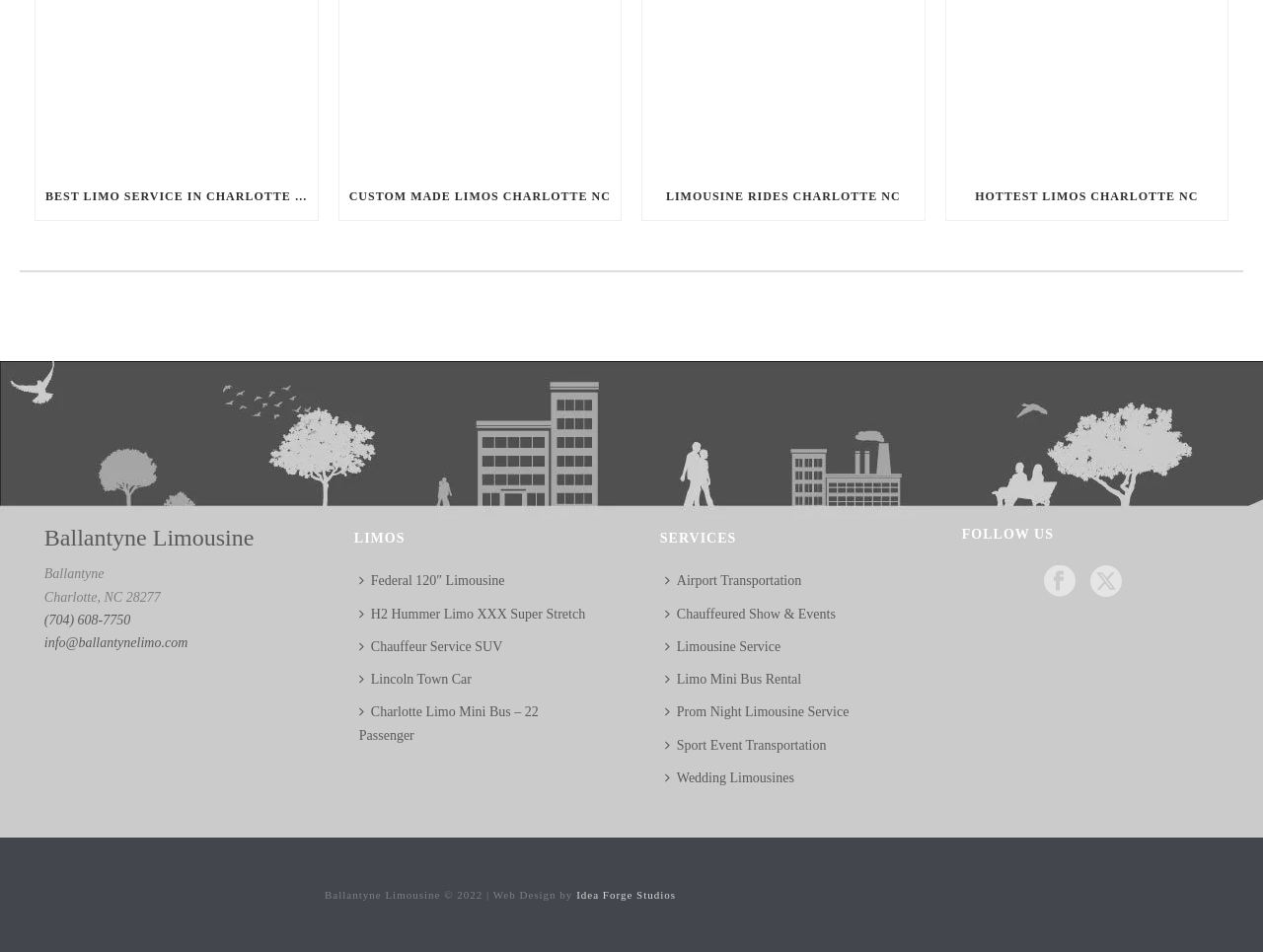Determine the bounding box coordinates of the UI element described below. Use the format (top-left x, top-left y, bottom-right x, bottom-right y) with floating point numbers between 0 and 1: Custom Made Limos Charlotte NC

[0.268, 0.181, 0.491, 0.231]